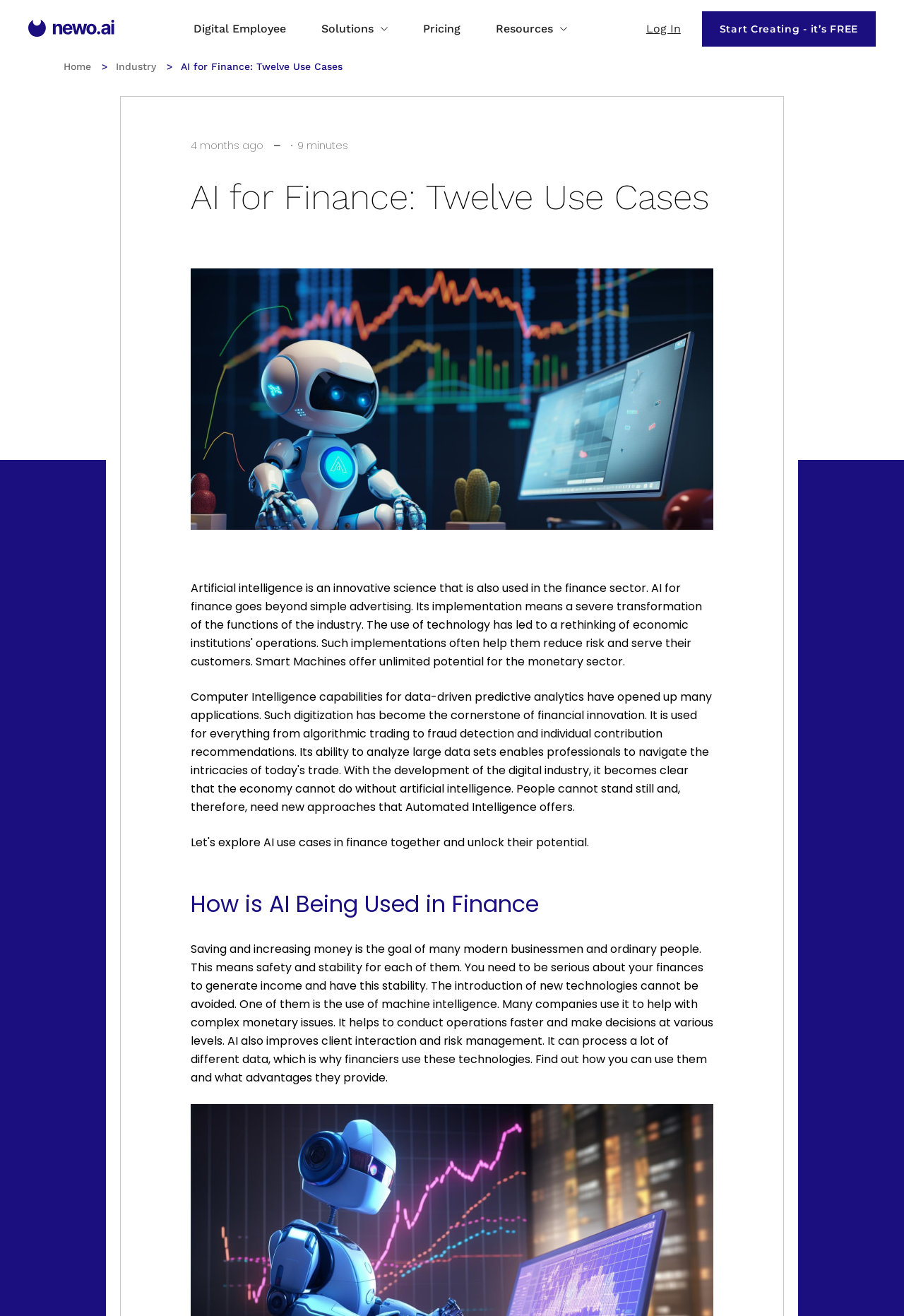What is the purpose of AI in client interaction?
Please answer using one word or phrase, based on the screenshot.

improving client interaction